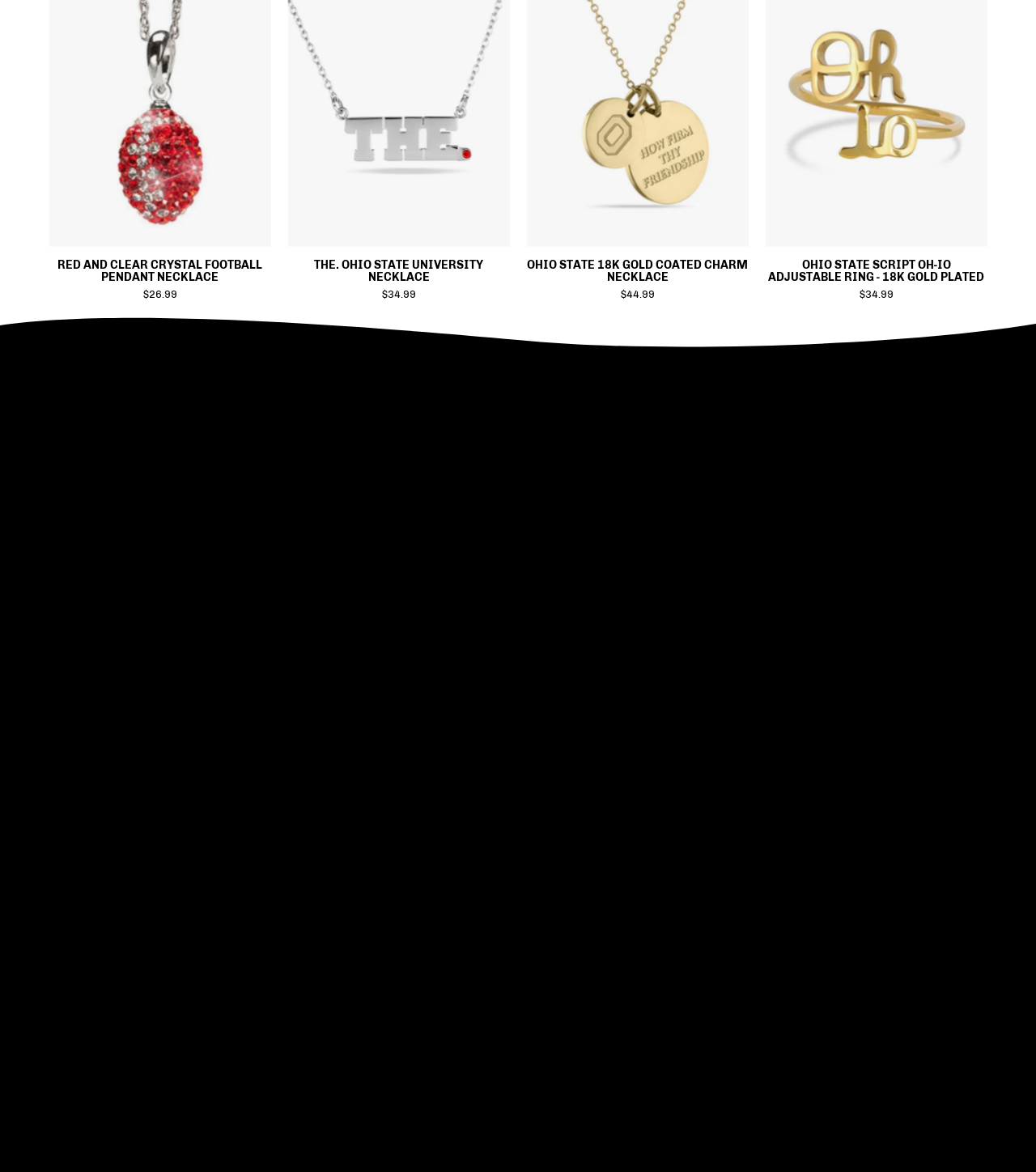Please identify the bounding box coordinates of the region to click in order to complete the given instruction: "Buy 'RED AND CLEAR CRYSTAL FOOTBALL PENDANT NECKLACE'". The coordinates should be four float numbers between 0 and 1, i.e., [left, top, right, bottom].

[0.047, 0.221, 0.262, 0.241]